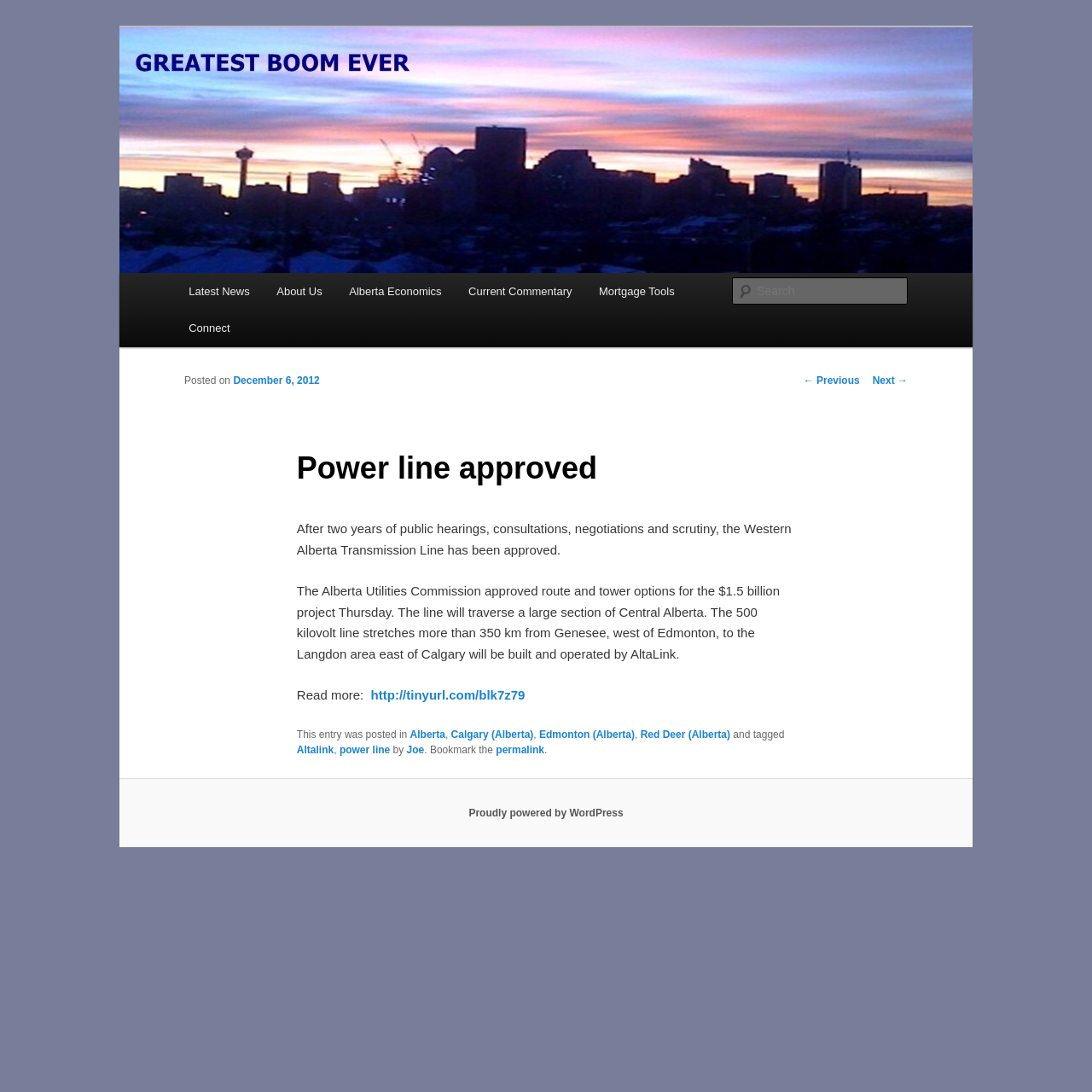Elaborate on the webpage's design and content in a detailed caption.

The webpage is about the approval of a power line project, with the title "Power line approved | Greatest Boom Ever" at the top. Below the title, there is a heading "Greatest Boom Ever" followed by a link with the same text. 

To the right of the title, there is an image with the same description "Greatest Boom Ever". 

On the top-right corner, there is a search bar with a label "Search" and a textbox to input search queries. 

Below the title, there is a main menu with links to "Latest News", "About Us", "Alberta Economics", "Current Commentary", "Mortgage Tools", and "Connect". 

The main content of the webpage is an article about the approval of the Western Alberta Transmission Line project. The article has a heading "Power line approved" and is divided into several paragraphs. The first paragraph mentions that the project has been approved after two years of public hearings and consultations. The second paragraph provides more details about the project, including its cost and route. The third paragraph has a "Read more" link to an external article.

At the bottom of the article, there is a footer section with links to categories and tags related to the article, including "Alberta", "Calgary (Alberta)", "Edmonton (Alberta)", "Red Deer (Alberta)", "Altalink", "power line", and the author's name "Joe". There is also a link to the permalink of the article.

Finally, at the very bottom of the webpage, there is a content information section with a link to the WordPress platform that powers the website.